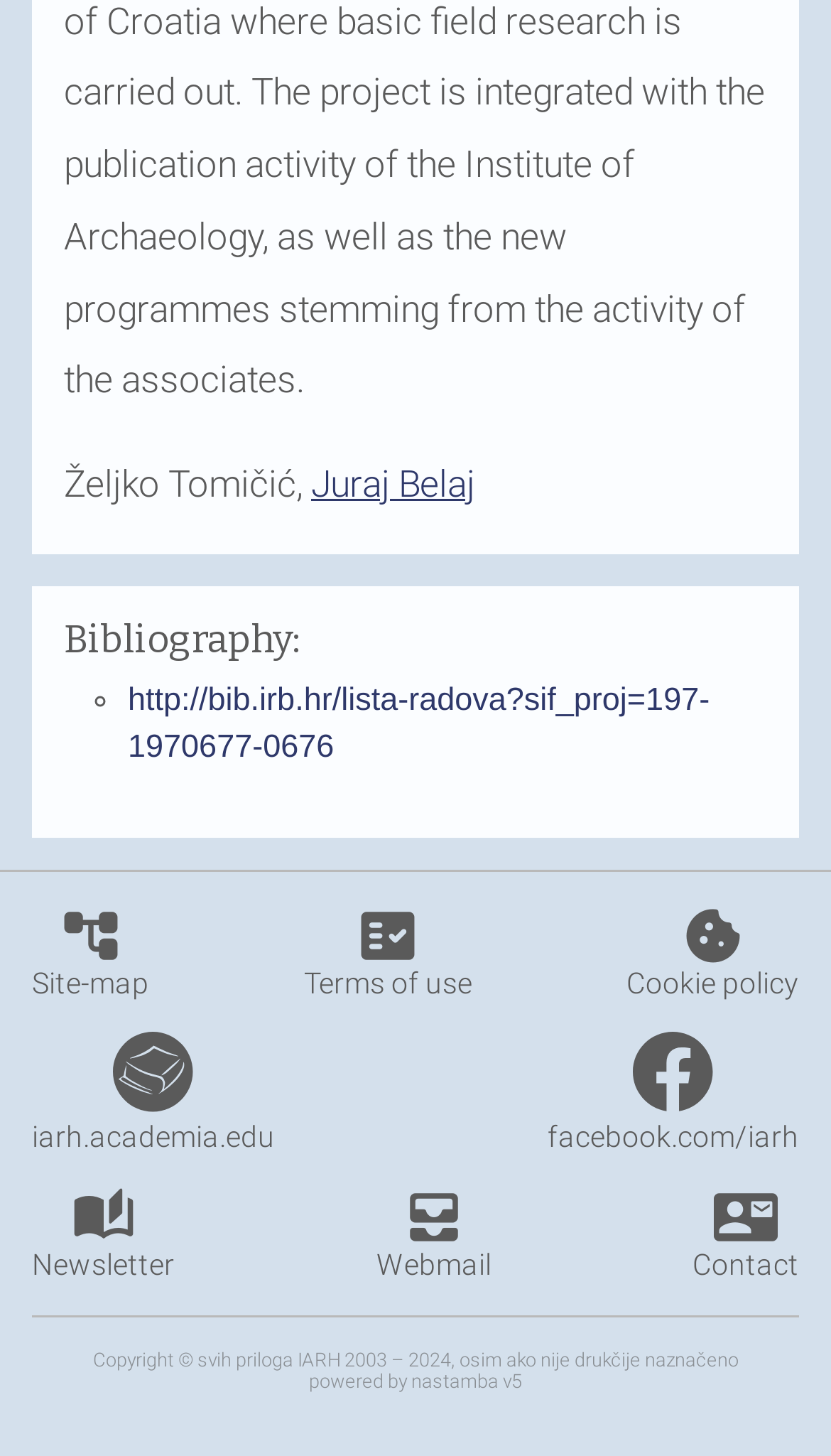Please determine the bounding box coordinates of the area that needs to be clicked to complete this task: 'Go to IARH's academia.edu page'. The coordinates must be four float numbers between 0 and 1, formatted as [left, top, right, bottom].

[0.038, 0.709, 0.331, 0.792]